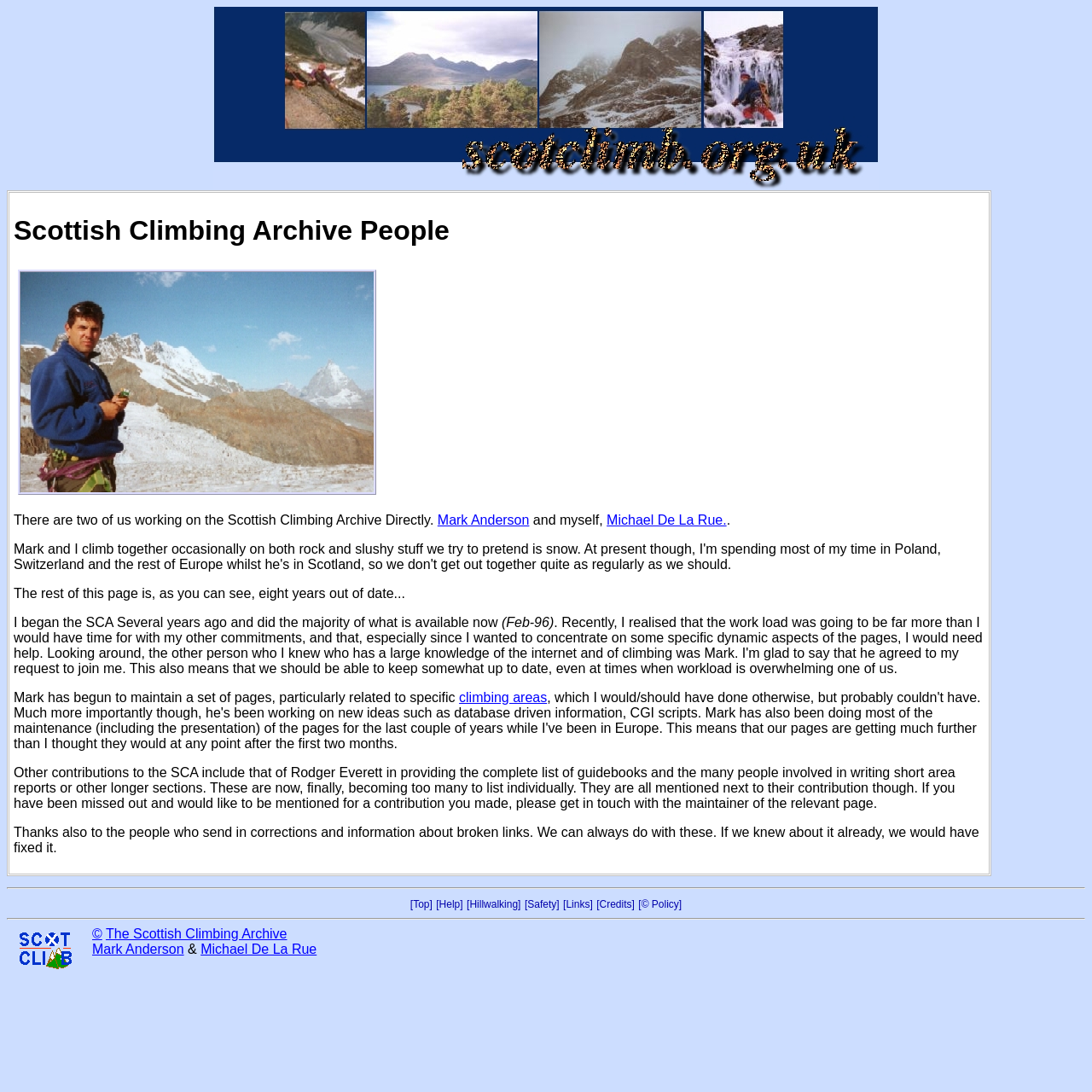Highlight the bounding box coordinates of the element that should be clicked to carry out the following instruction: "View Michael De La Rue's page". The coordinates must be given as four float numbers ranging from 0 to 1, i.e., [left, top, right, bottom].

[0.556, 0.469, 0.665, 0.483]